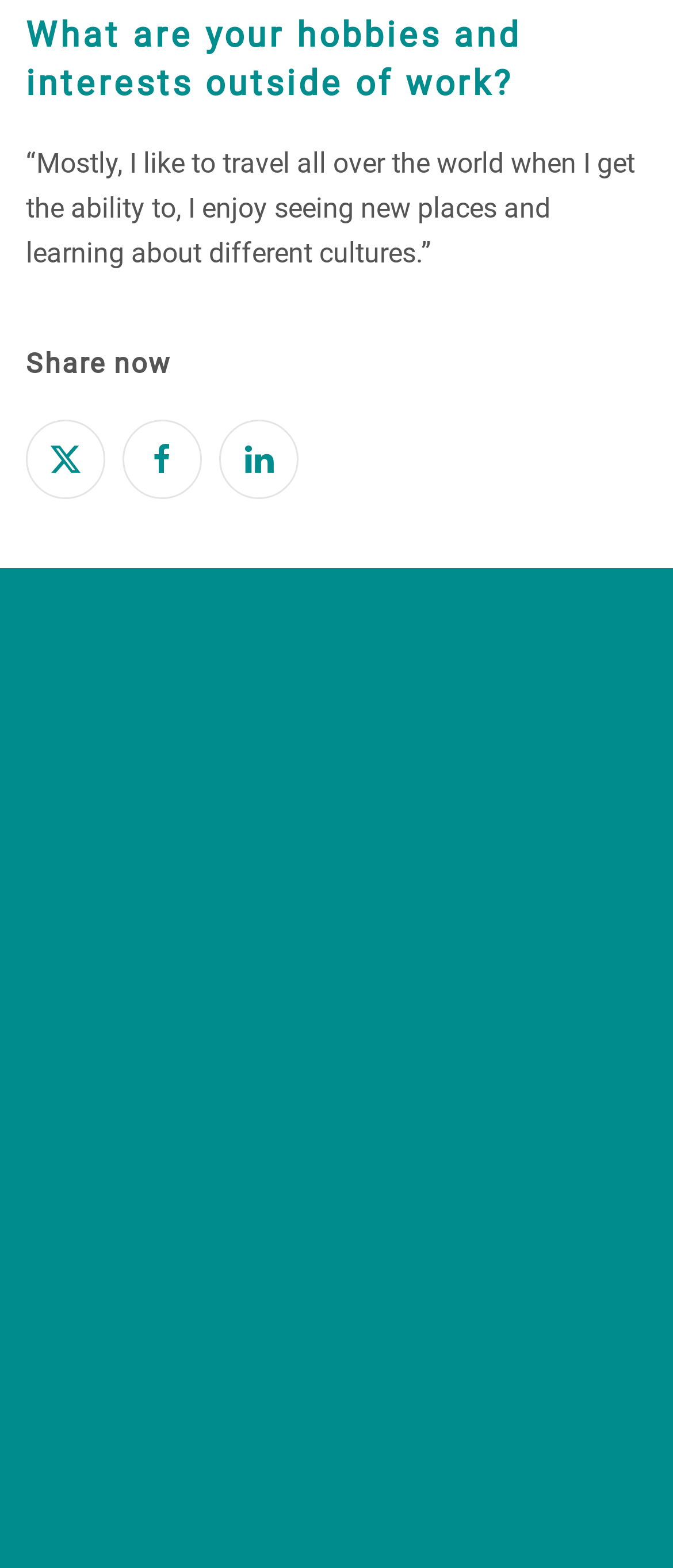What is the phone number of the company?
Using the image, respond with a single word or phrase.

+44 (0)1939 210 710